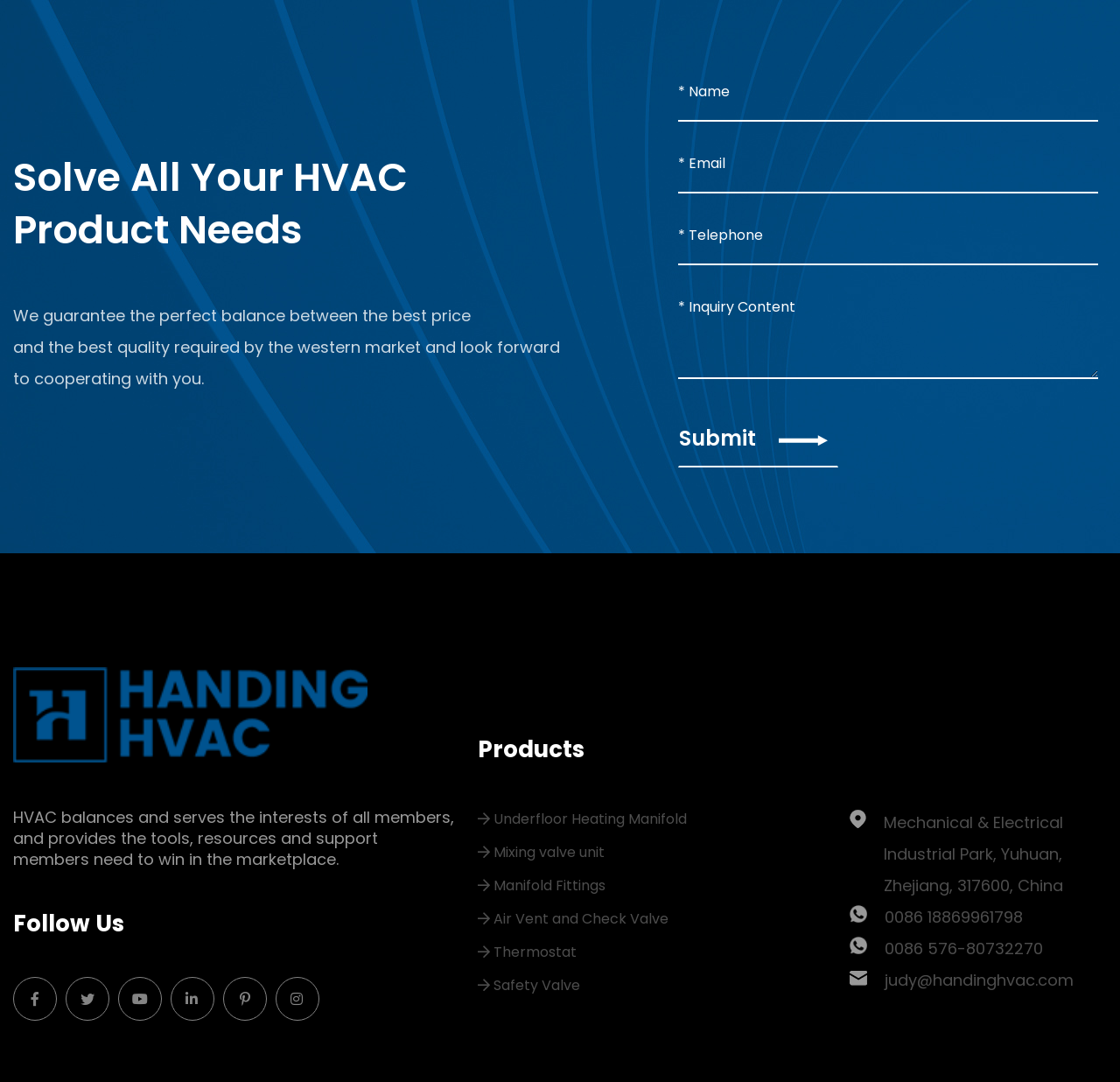Please find the bounding box coordinates of the element's region to be clicked to carry out this instruction: "View Underfloor Heating Manifold products".

[0.426, 0.746, 0.739, 0.76]